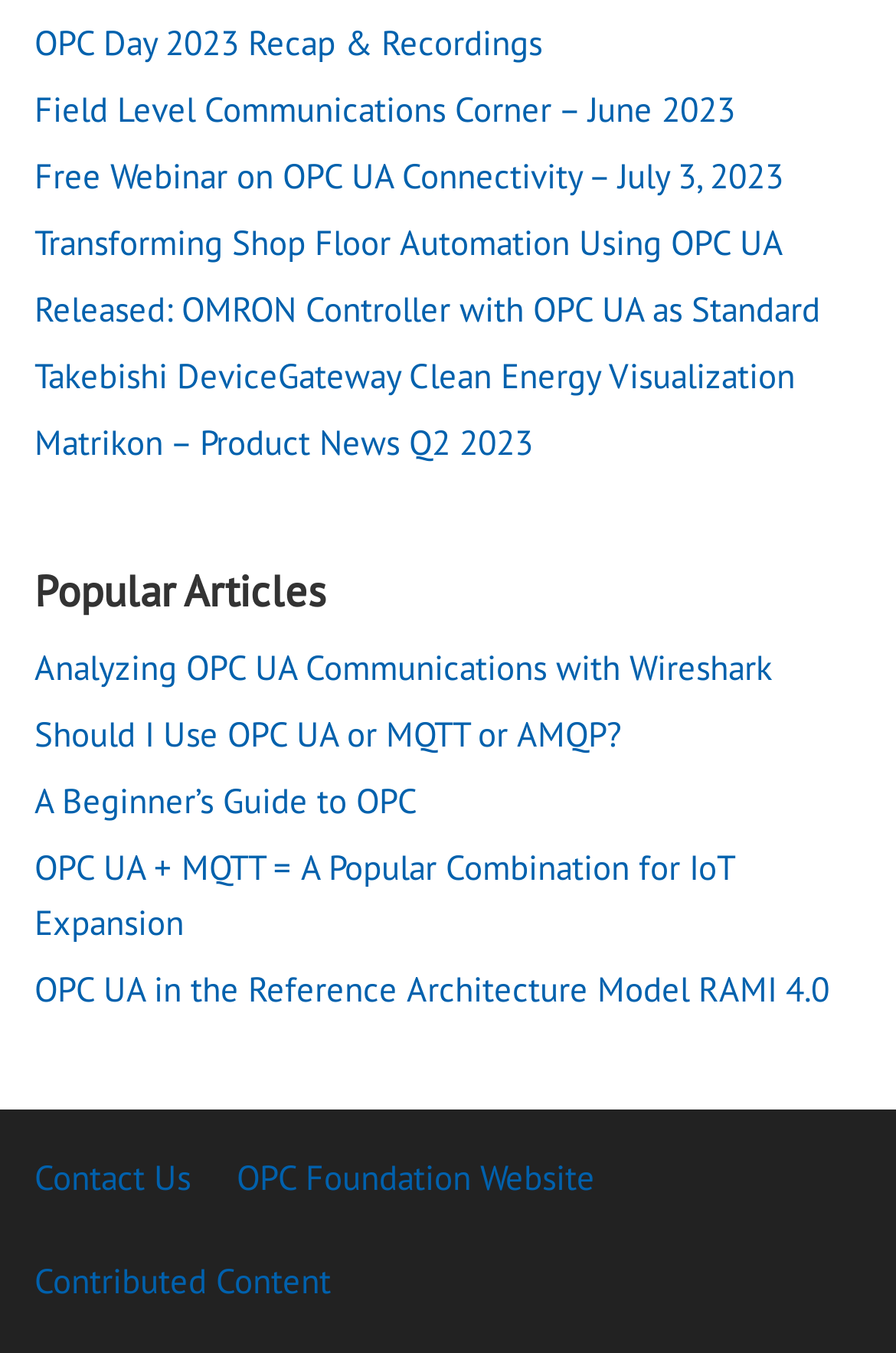Provide a brief response to the question using a single word or phrase: 
Is there a section for popular articles?

Yes